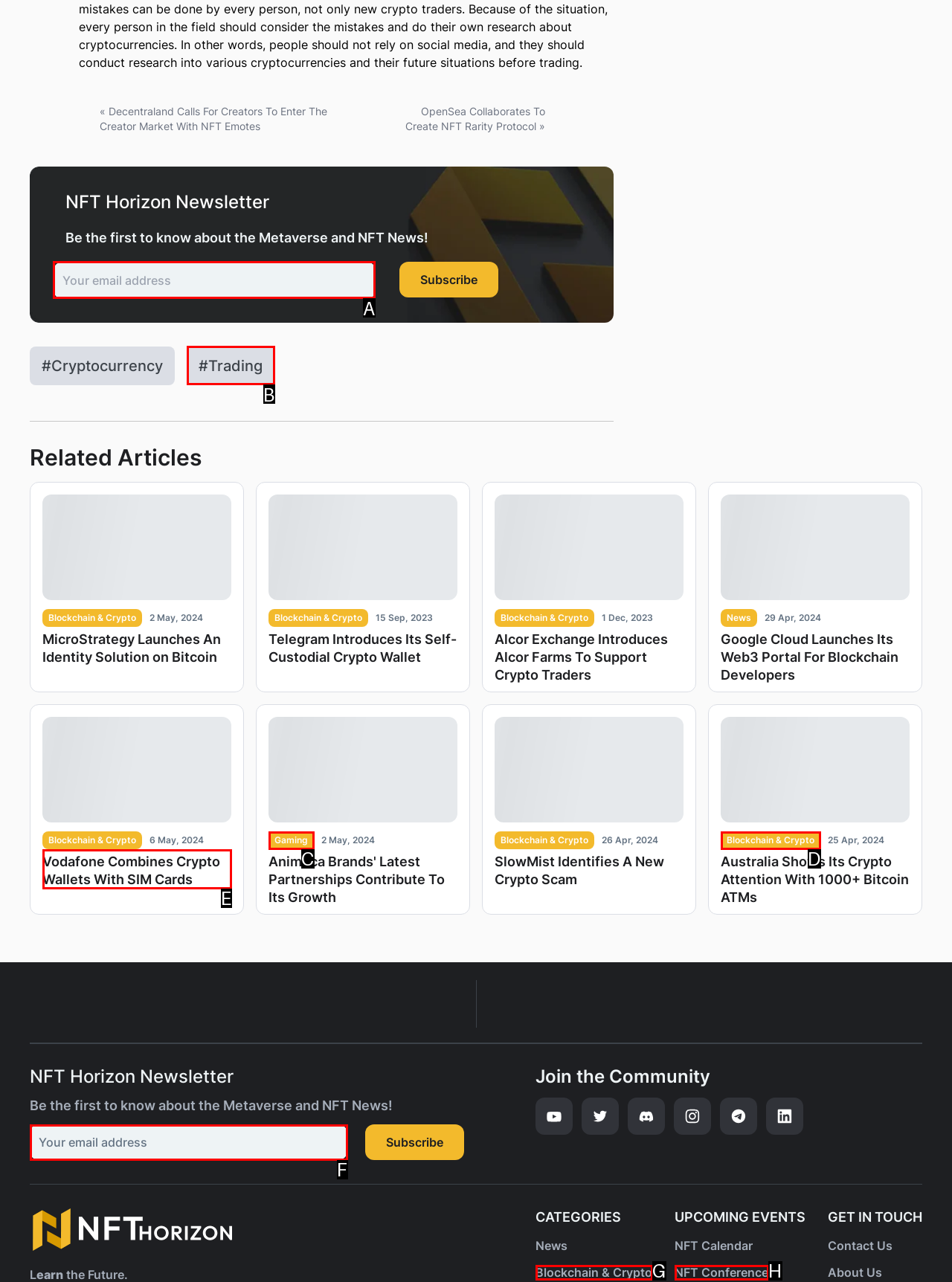Which option should be clicked to execute the following task: Subscribe to the NFT Horizon Newsletter? Respond with the letter of the selected option.

A